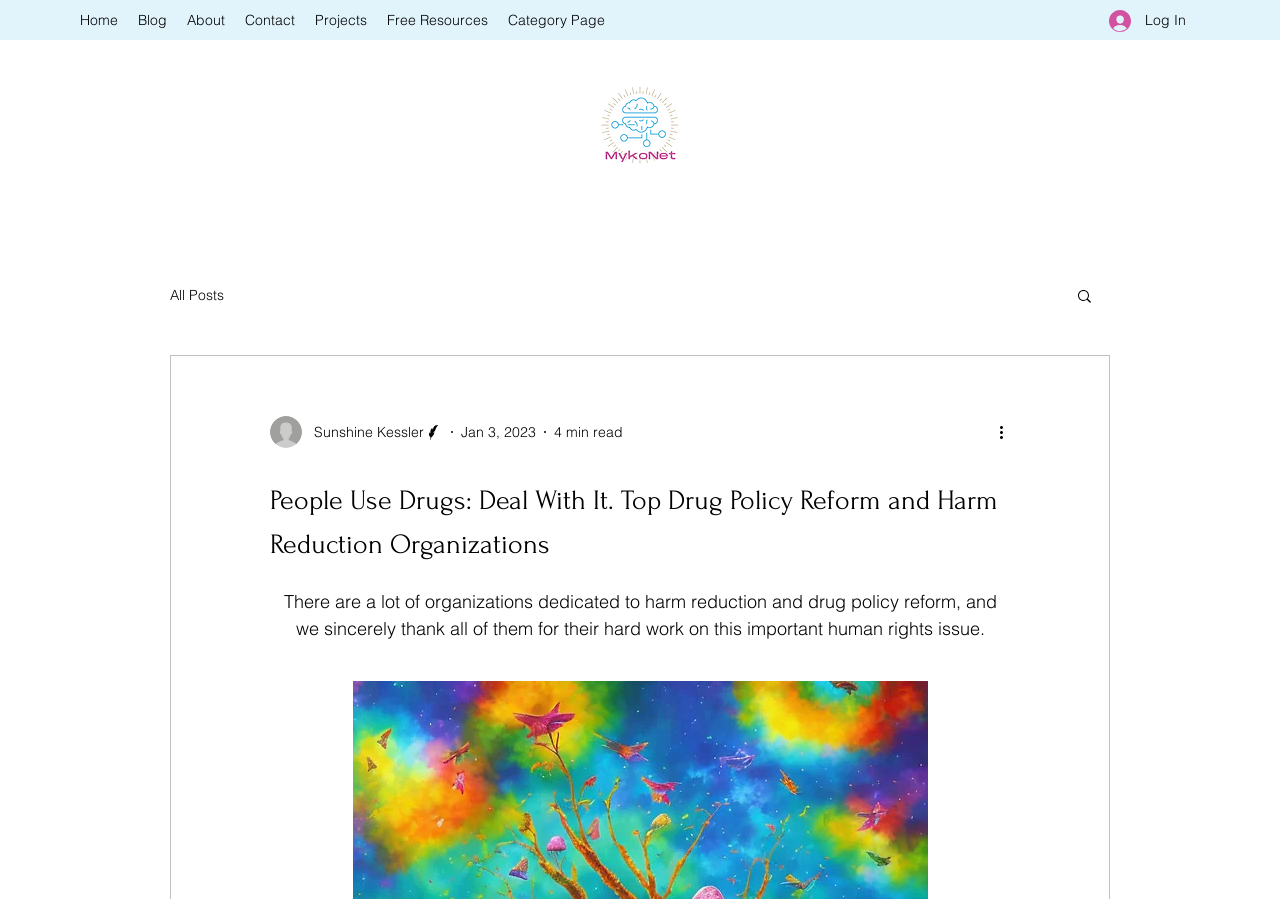What is the topic of the blog post?
Relying on the image, give a concise answer in one word or a brief phrase.

Drug policy reform